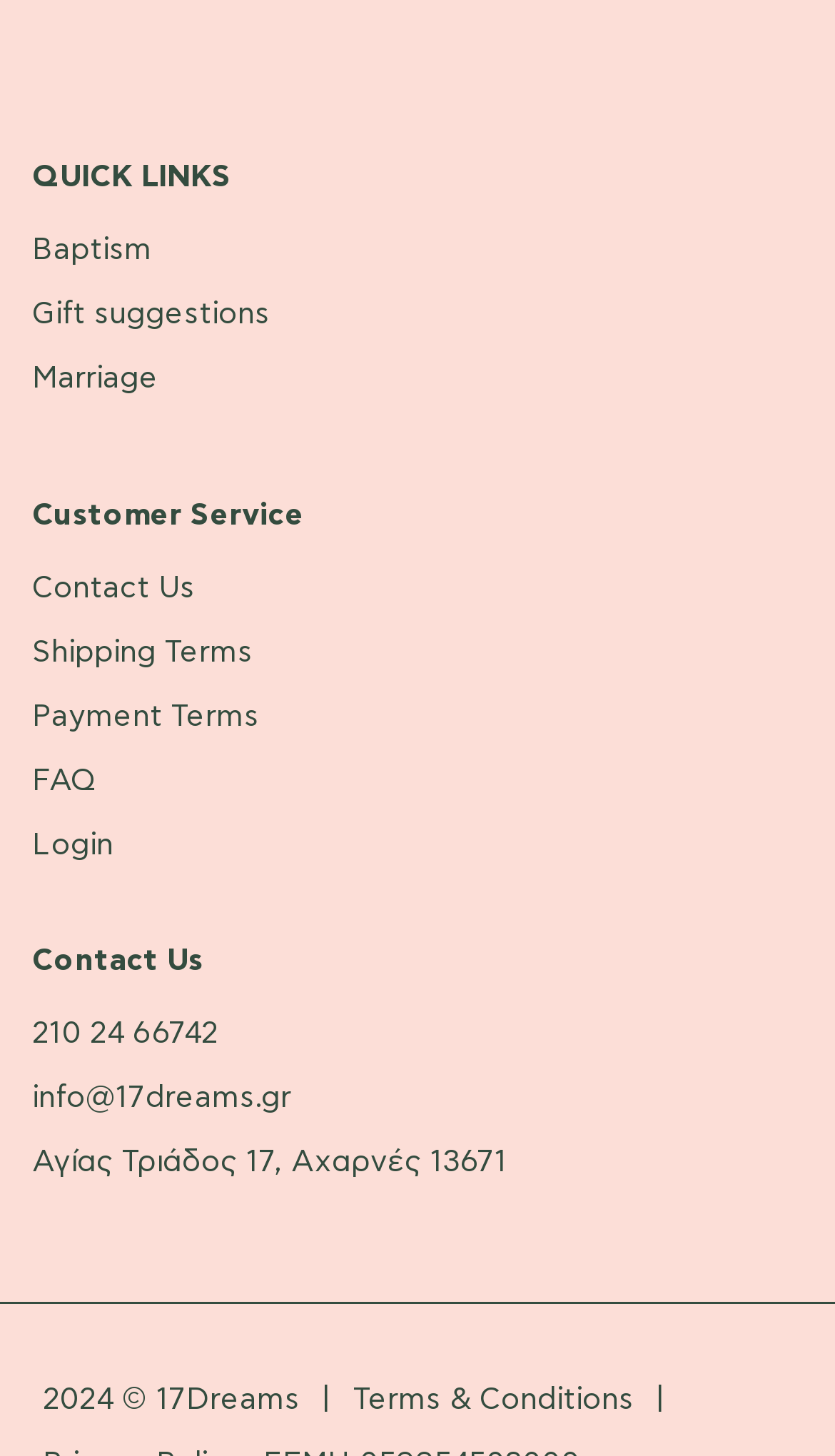How many sections are there on the webpage? Please answer the question using a single word or phrase based on the image.

3